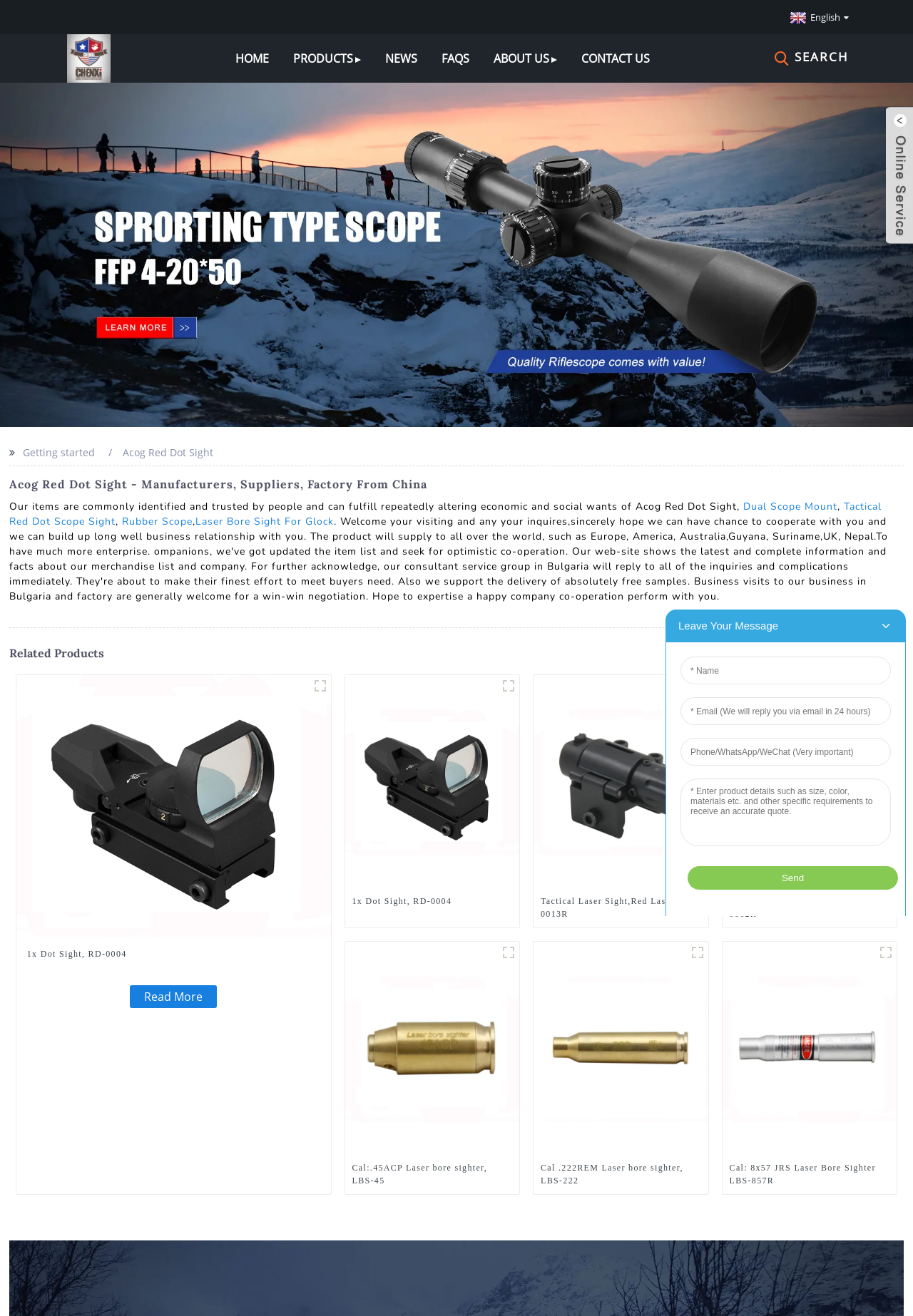Please identify the coordinates of the bounding box for the clickable region that will accomplish this instruction: "Read more about the 1x Dot Sight, RD-0004 product".

[0.142, 0.749, 0.238, 0.766]